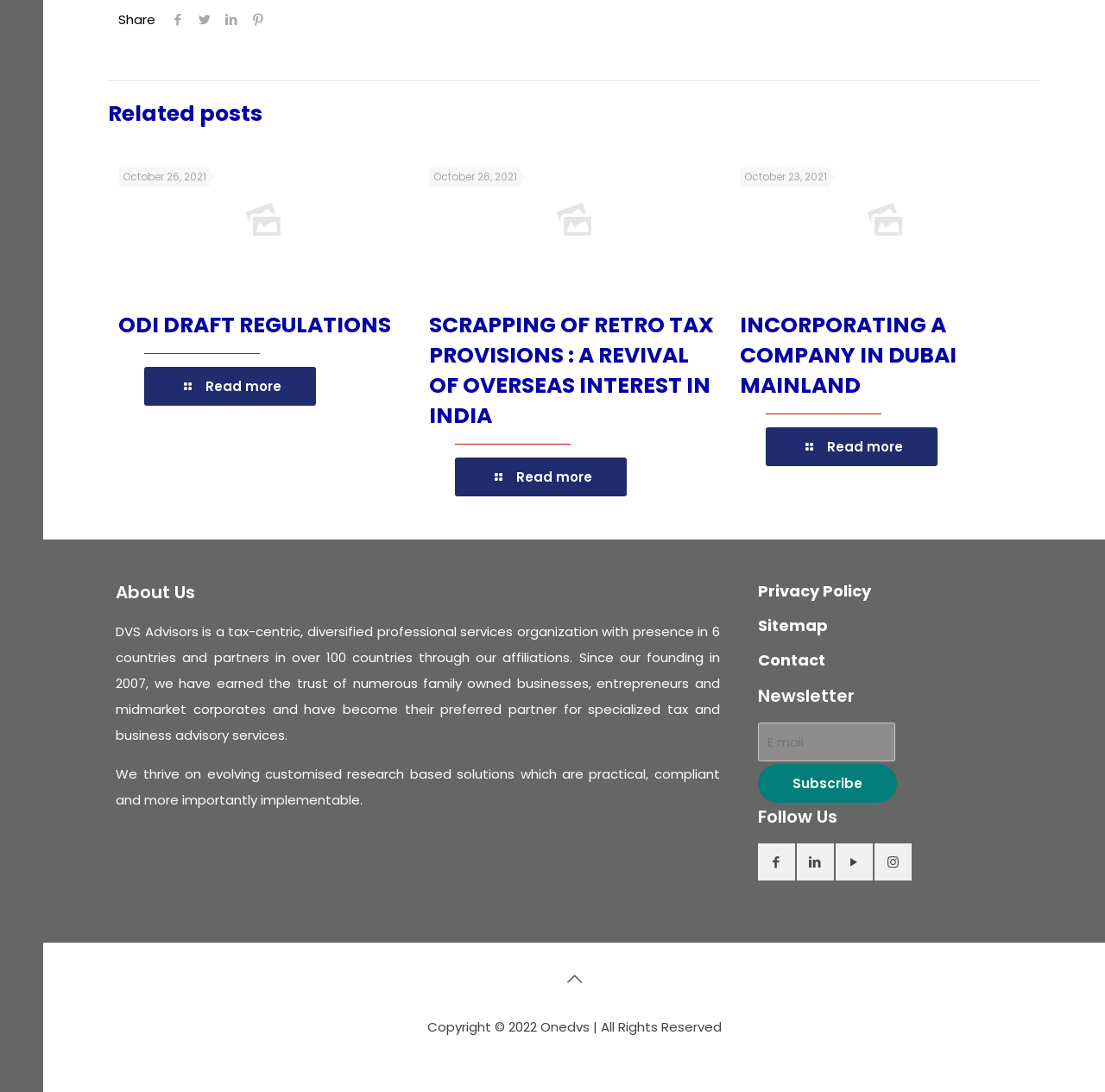Refer to the screenshot and give an in-depth answer to this question: What is the company name mentioned in the About Us section?

The company name mentioned in the About Us section is DVS Advisors, which is a tax-centric, diversified professional services organization with presence in 6 countries and partners in over 100 countries through their affiliations.